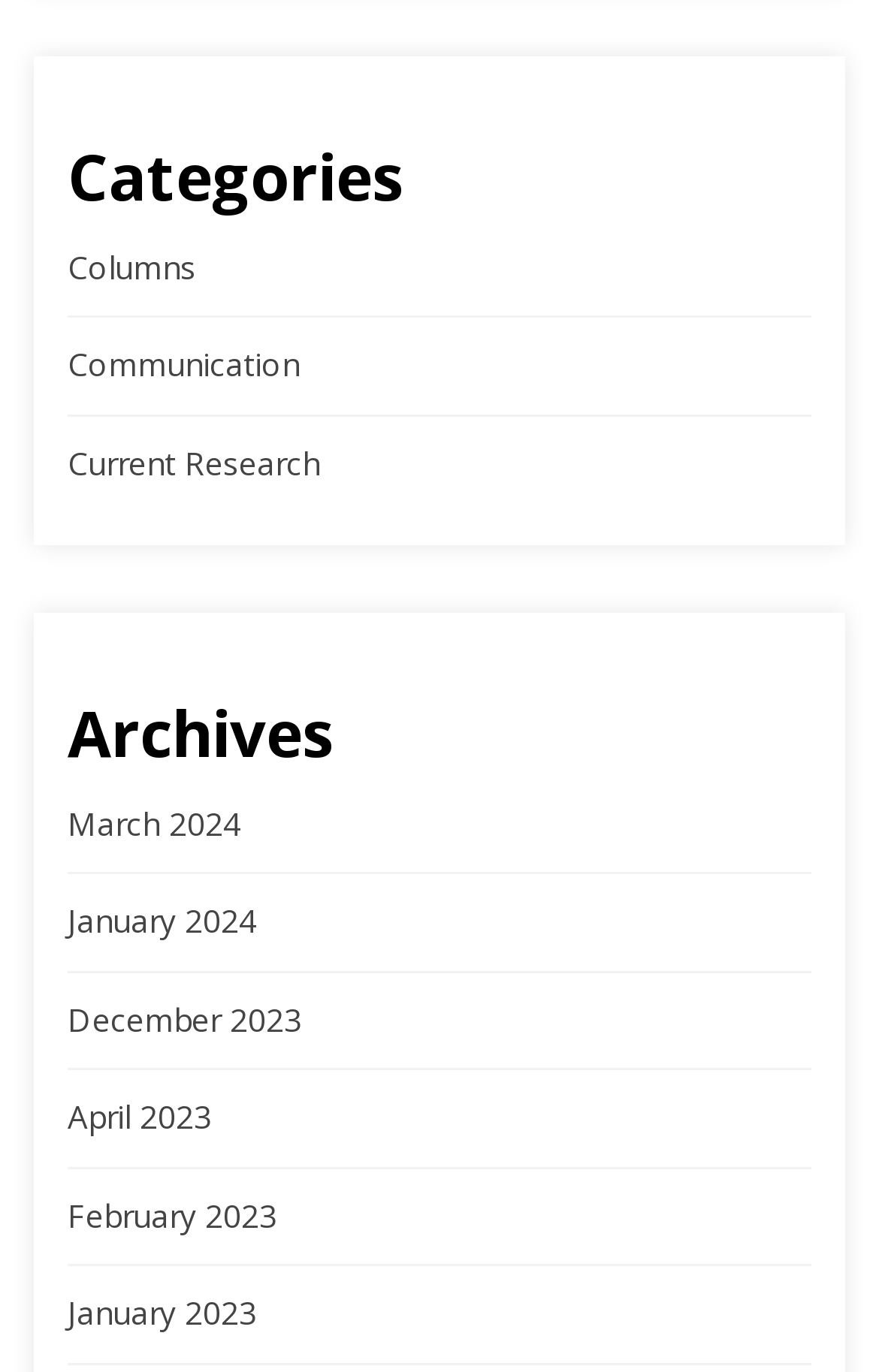How many archives are listed?
Look at the screenshot and give a one-word or phrase answer.

6